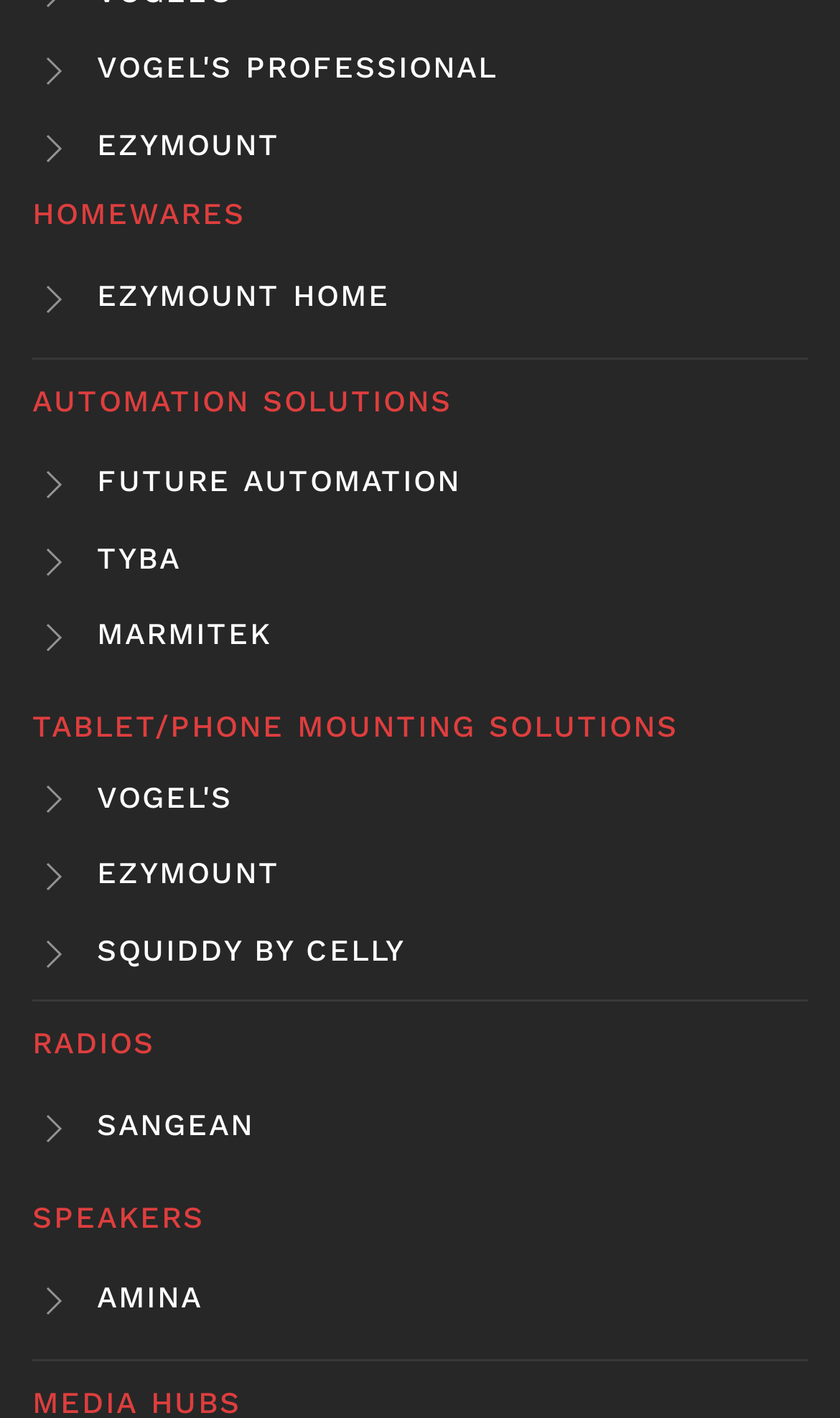Provide a one-word or short-phrase response to the question:
What is the last link on the webpage?

AMINA